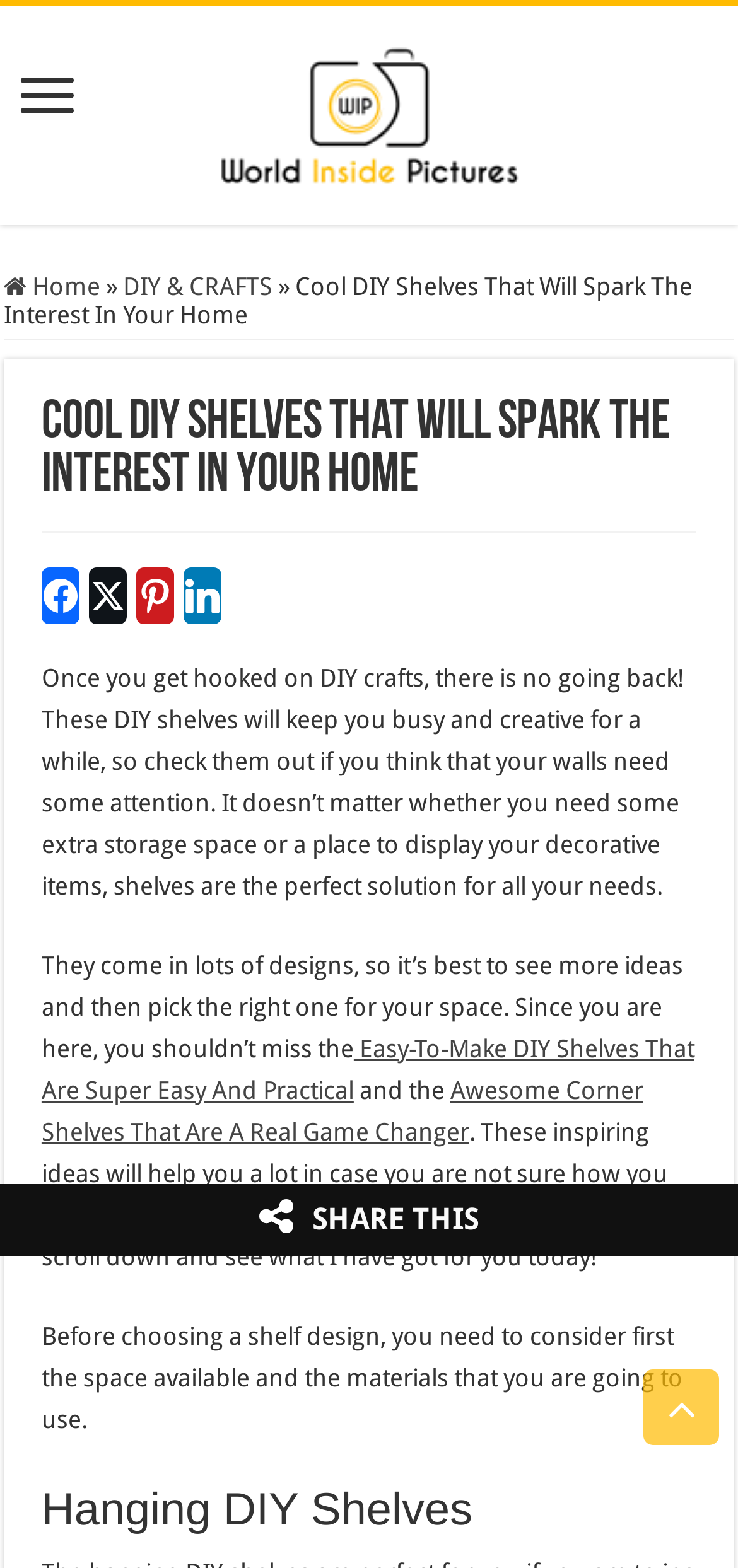What is the tone of the webpage?
Respond to the question with a single word or phrase according to the image.

Encouraging and creative